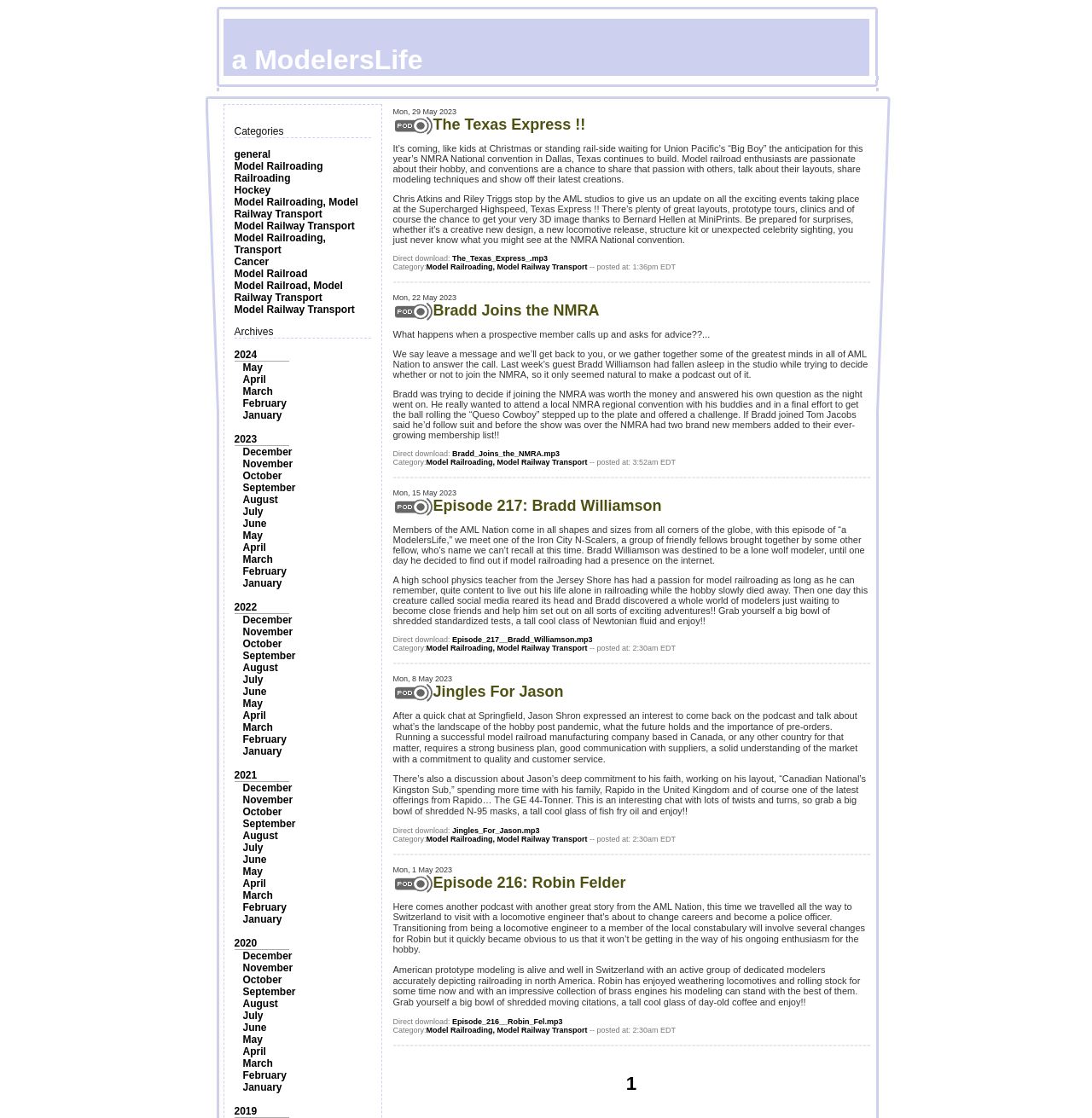Please identify the bounding box coordinates of where to click in order to follow the instruction: "Read the article 'The Texas Express!!'".

[0.396, 0.104, 0.536, 0.119]